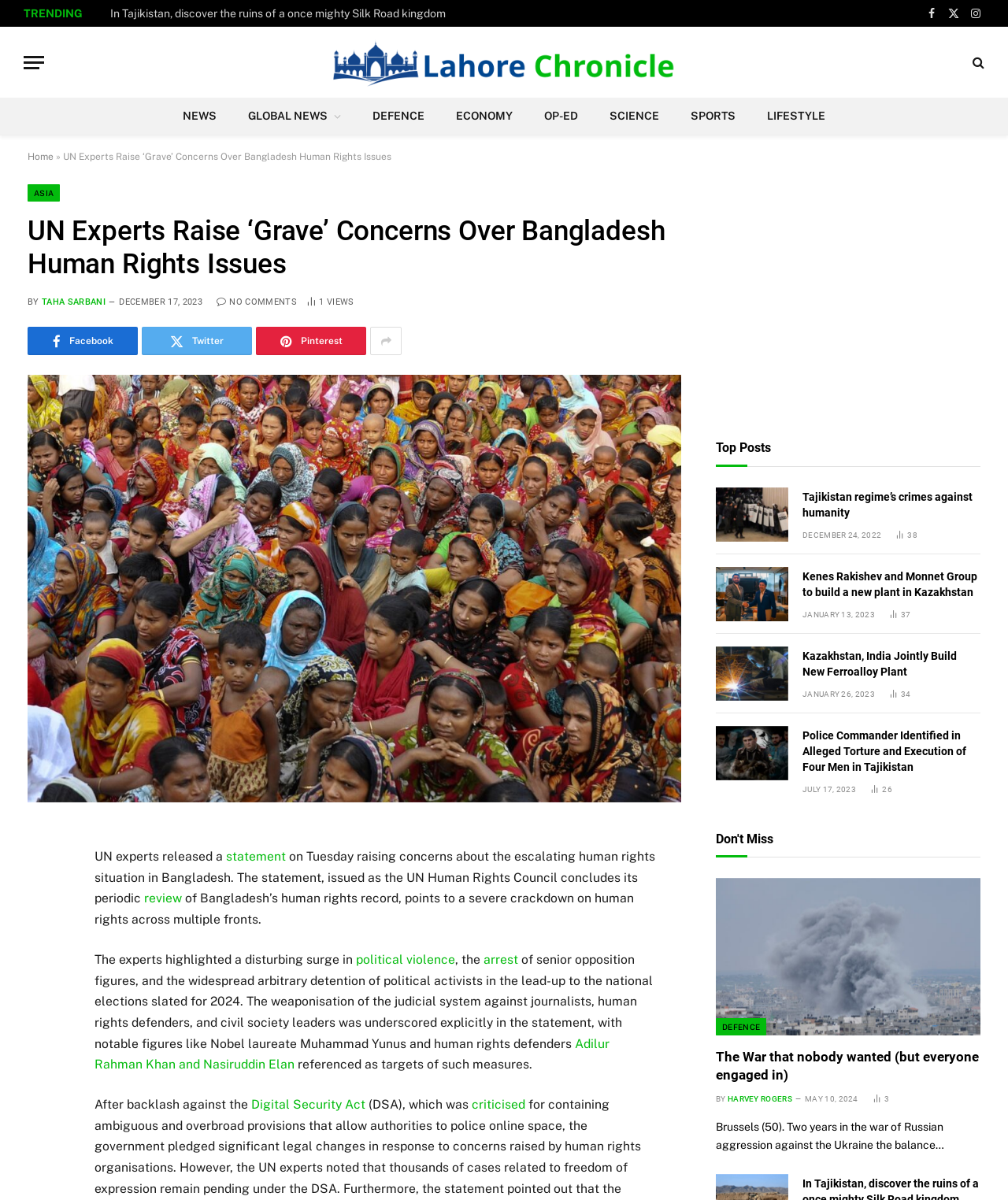How many article views does the first article have?
Answer the question with a detailed and thorough explanation.

I found the answer by looking at the article section, where the first article has a '1 Article Views' label below it.